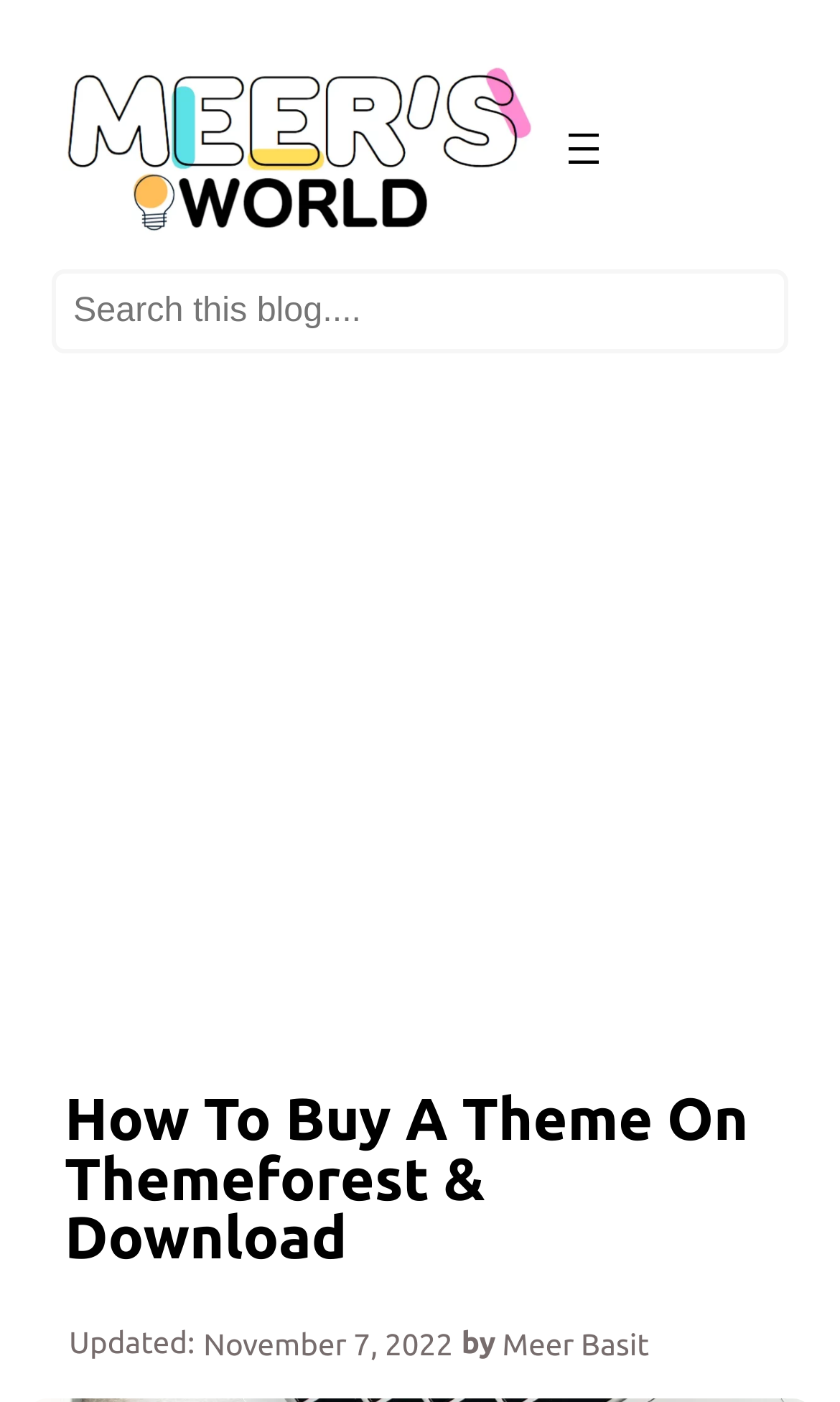Using the element description: "aria-label="Open menu"", determine the bounding box coordinates. The coordinates should be in the format [left, top, right, bottom], with values between 0 and 1.

[0.664, 0.088, 0.725, 0.125]